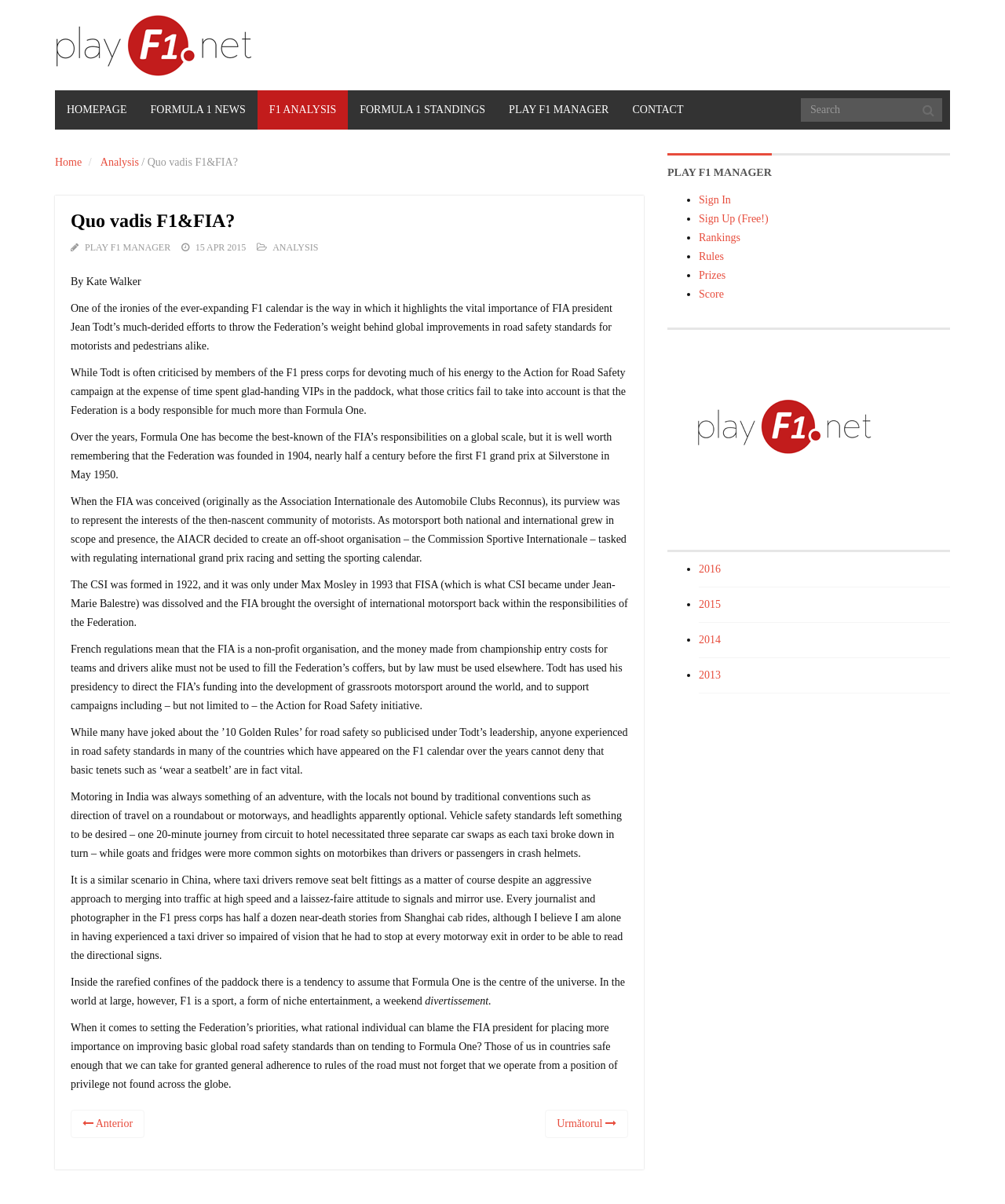Locate the bounding box coordinates of the element that needs to be clicked to carry out the instruction: "Read the article 'Quo vadis F1&FIA?'". The coordinates should be given as four float numbers ranging from 0 to 1, i.e., [left, top, right, bottom].

[0.07, 0.175, 0.625, 0.198]